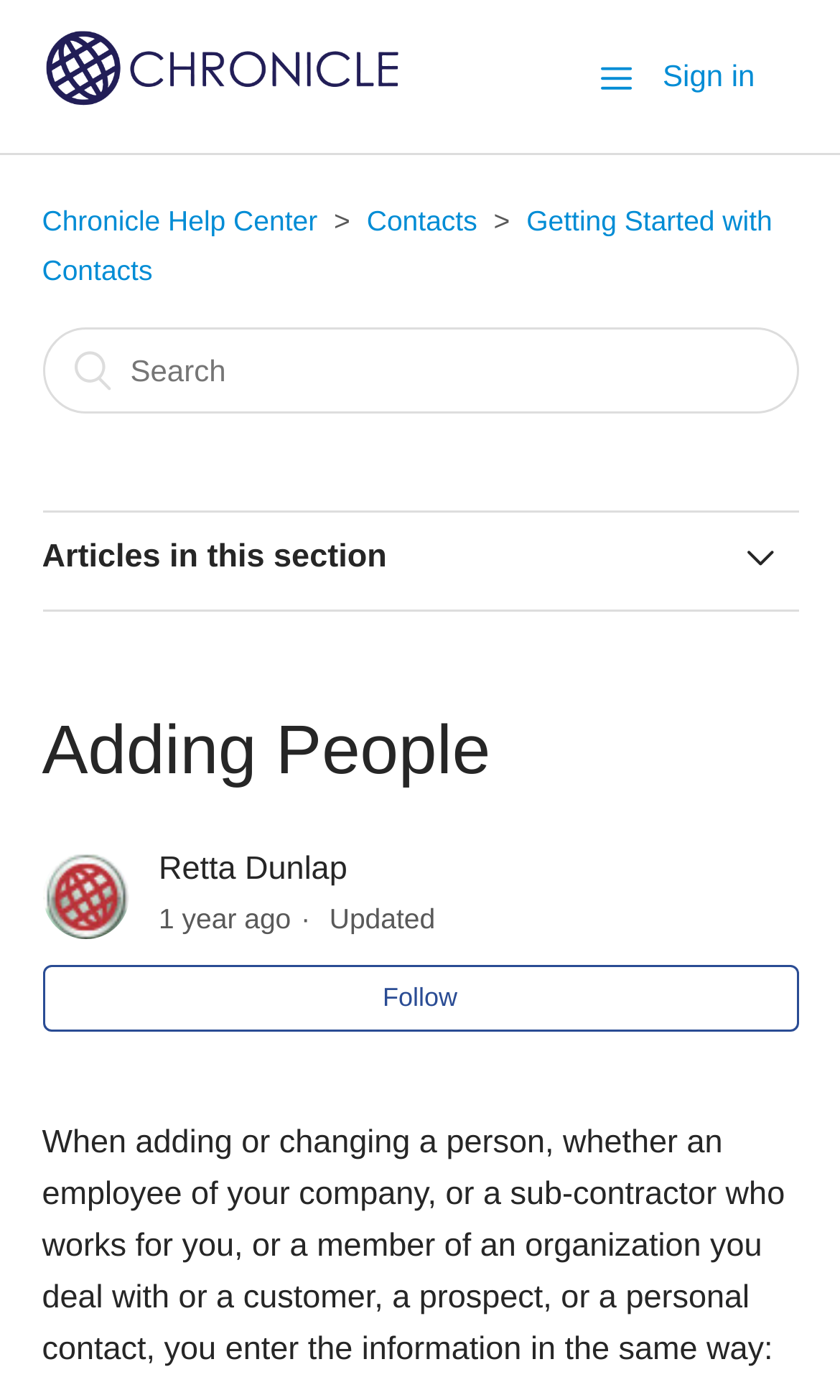Who wrote the article 'Adding People'?
Look at the image and answer the question using a single word or phrase.

Retta Dunlap